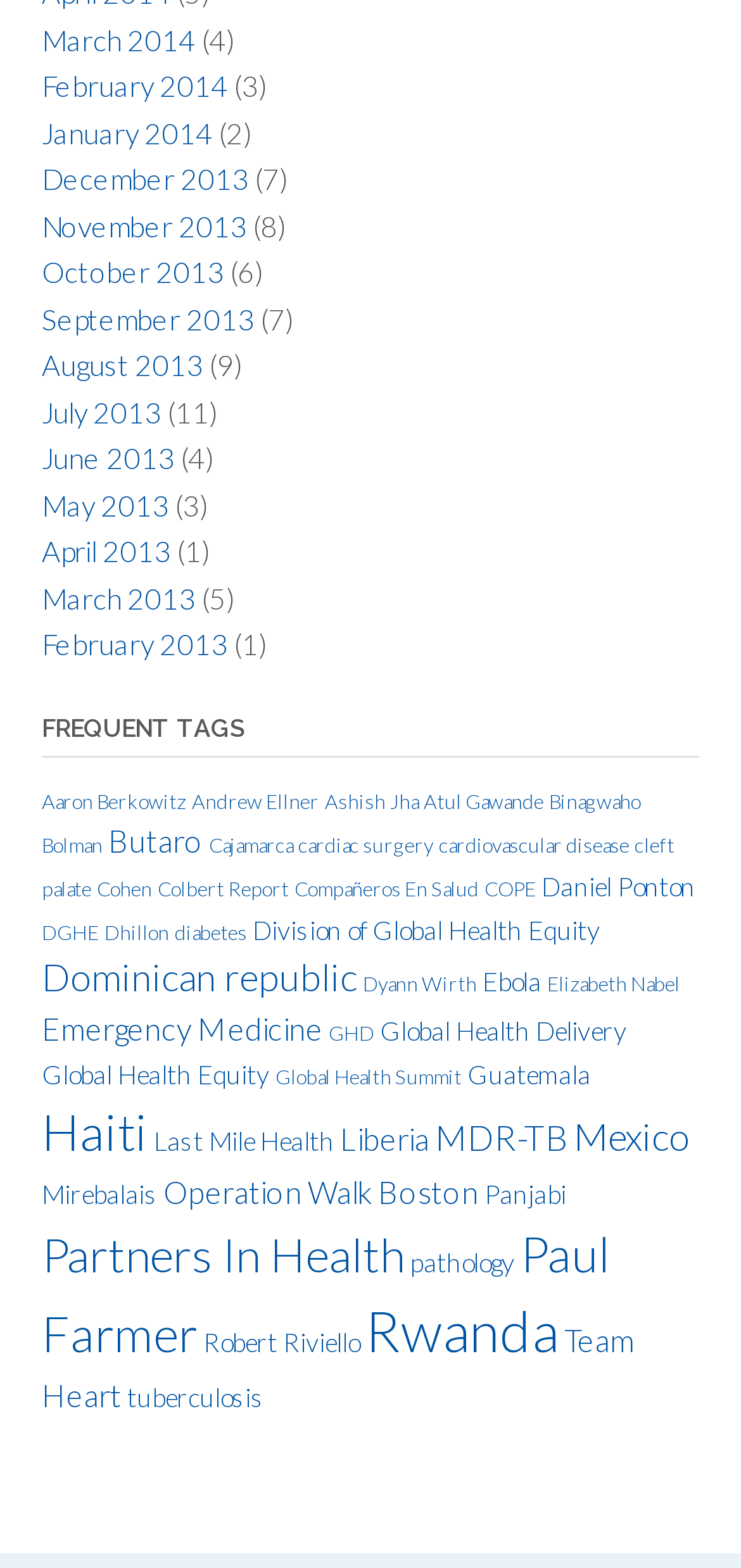Provide the bounding box coordinates of the section that needs to be clicked to accomplish the following instruction: "Explore Partners In Health."

[0.056, 0.781, 0.823, 0.869]